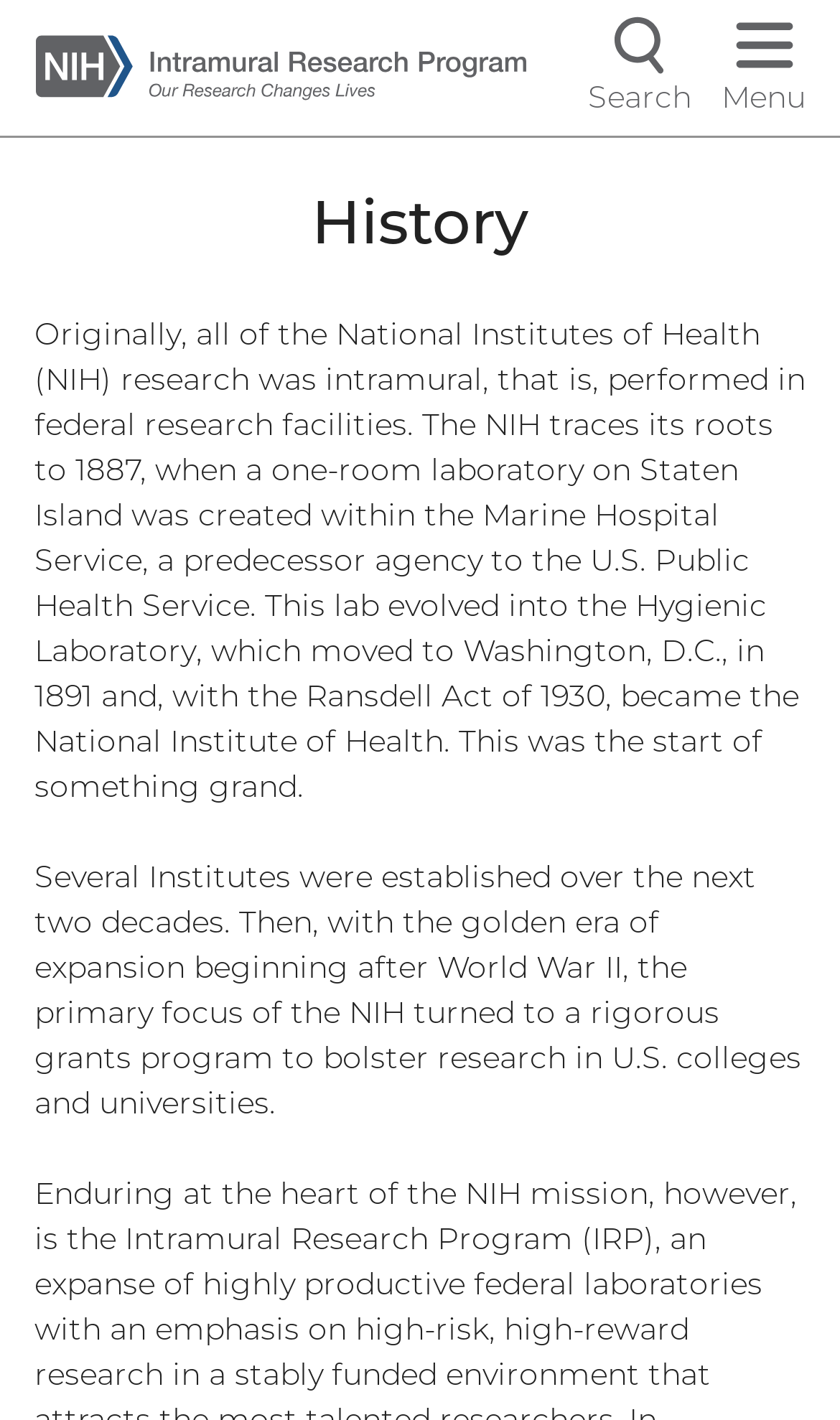Provide the bounding box coordinates, formatted as (top-left x, top-left y, bottom-right x, bottom-right y), with all values being floating point numbers between 0 and 1. Identify the bounding box of the UI element that matches the description: Skip to main content

[0.0, 0.0, 0.051, 0.03]